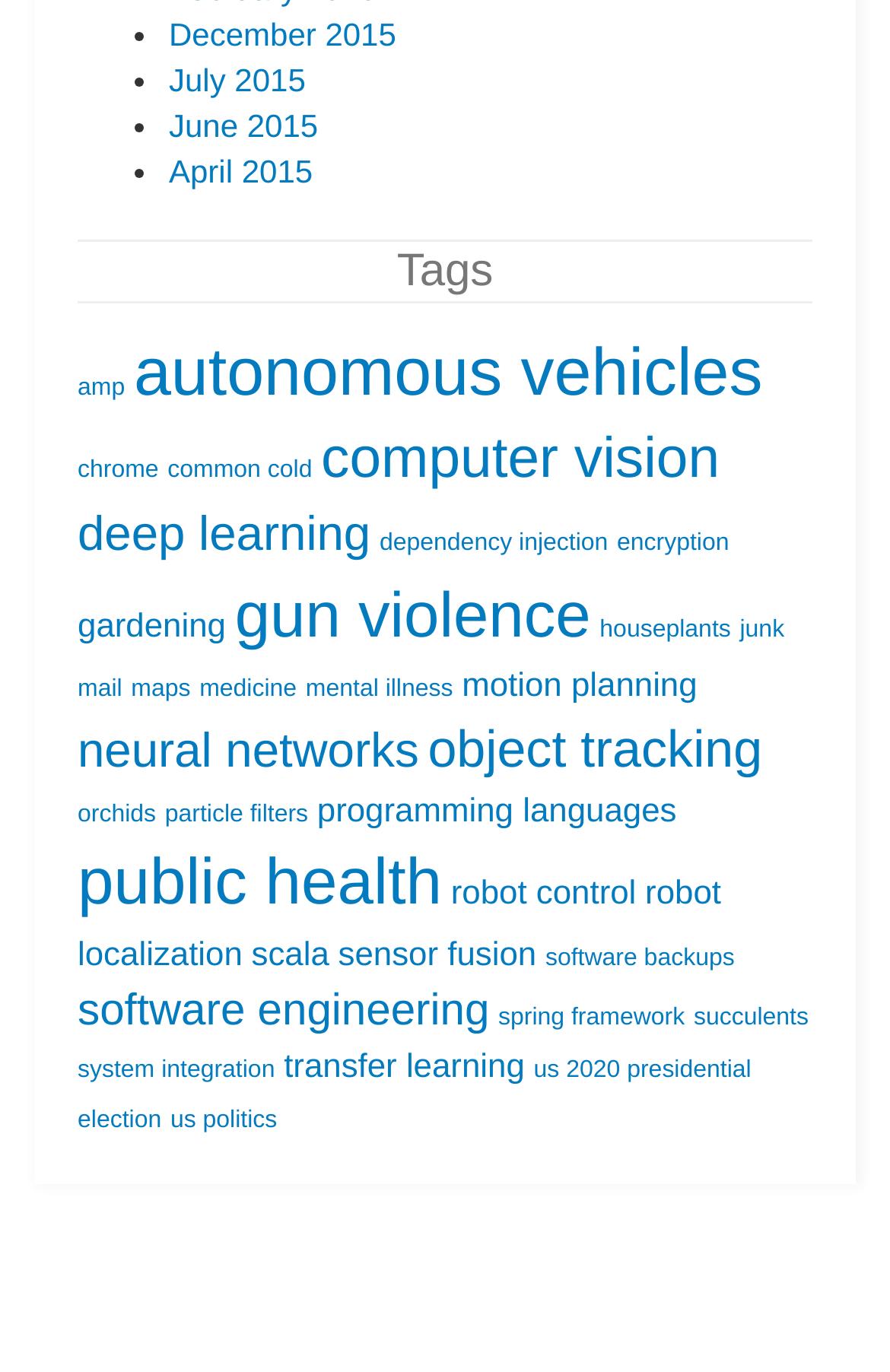Identify the bounding box coordinates of the area you need to click to perform the following instruction: "View December 2015 archives".

[0.19, 0.011, 0.445, 0.037]